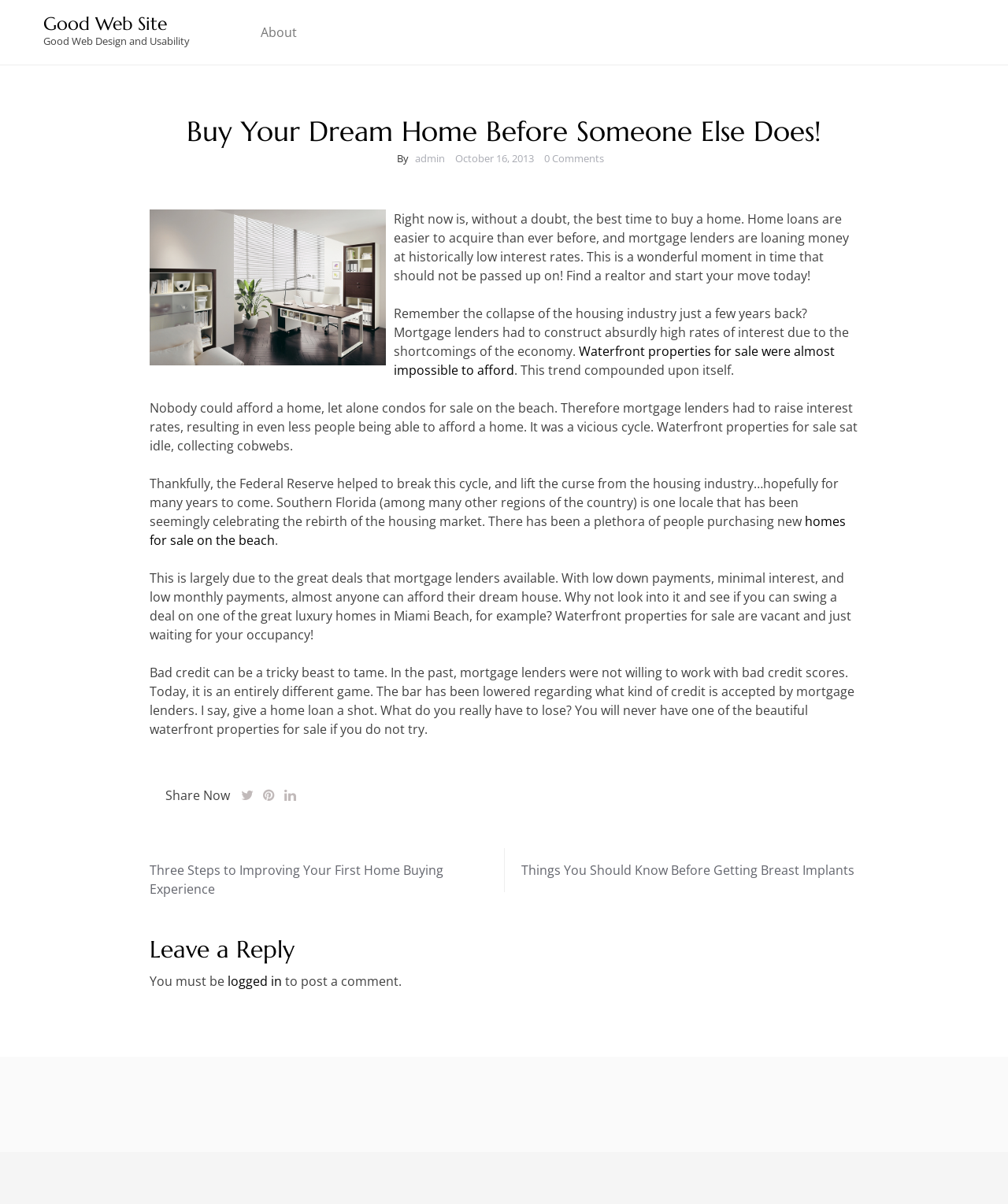Please provide a brief answer to the following inquiry using a single word or phrase:
What is the topic of the article?

Buying a home